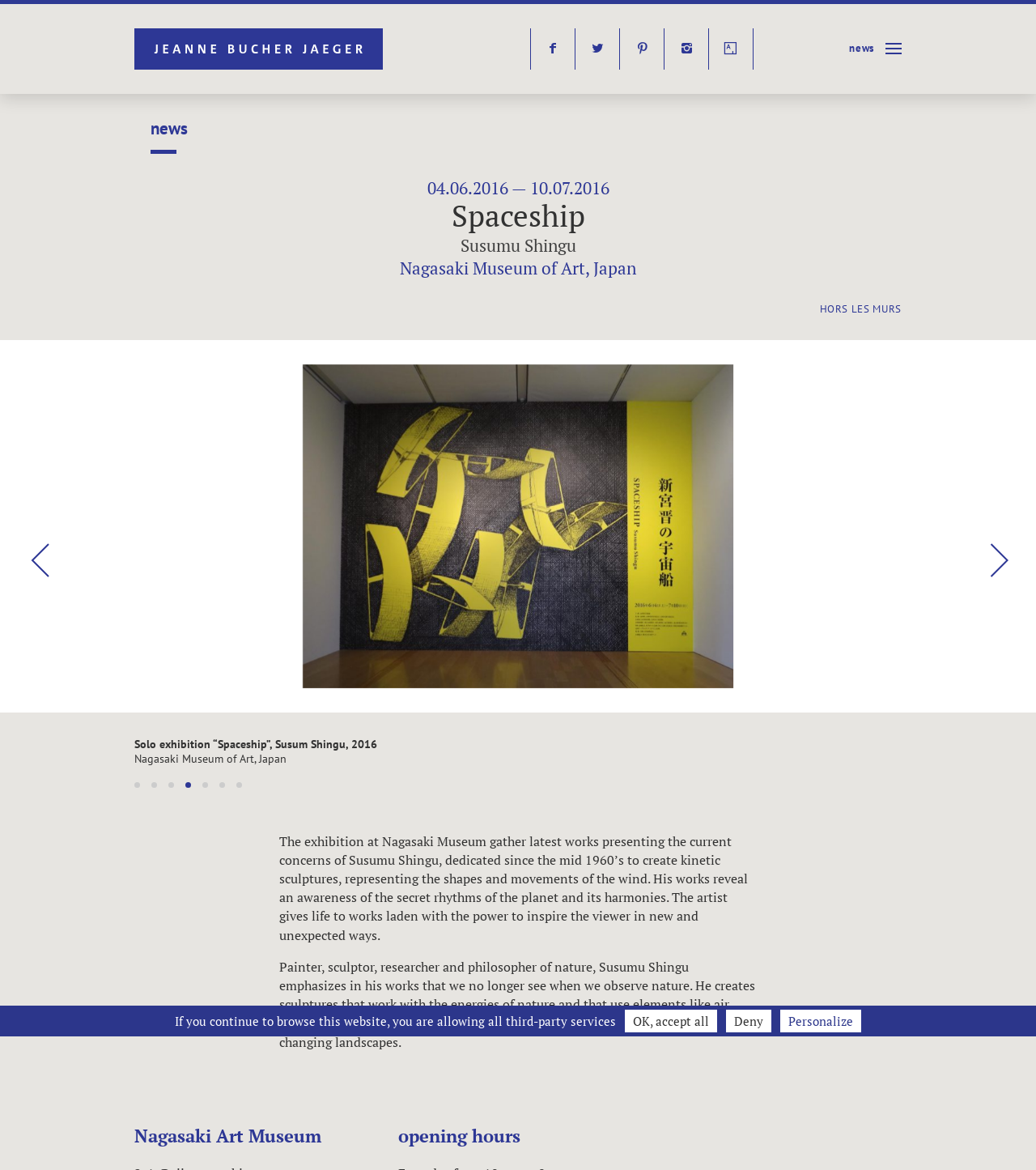Please find the bounding box coordinates of the element that must be clicked to perform the given instruction: "Visit the artist's page". The coordinates should be four float numbers from 0 to 1, i.e., [left, top, right, bottom].

[0.444, 0.2, 0.556, 0.22]